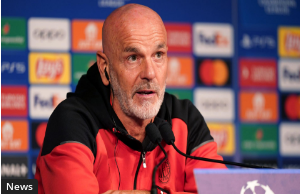What is the likely topic of discussion?
Look at the image and construct a detailed response to the question.

The likely topic of discussion is strategies or upcoming matches involving the coach's team, as suggested by the caption 'News' and the context of a press conference.